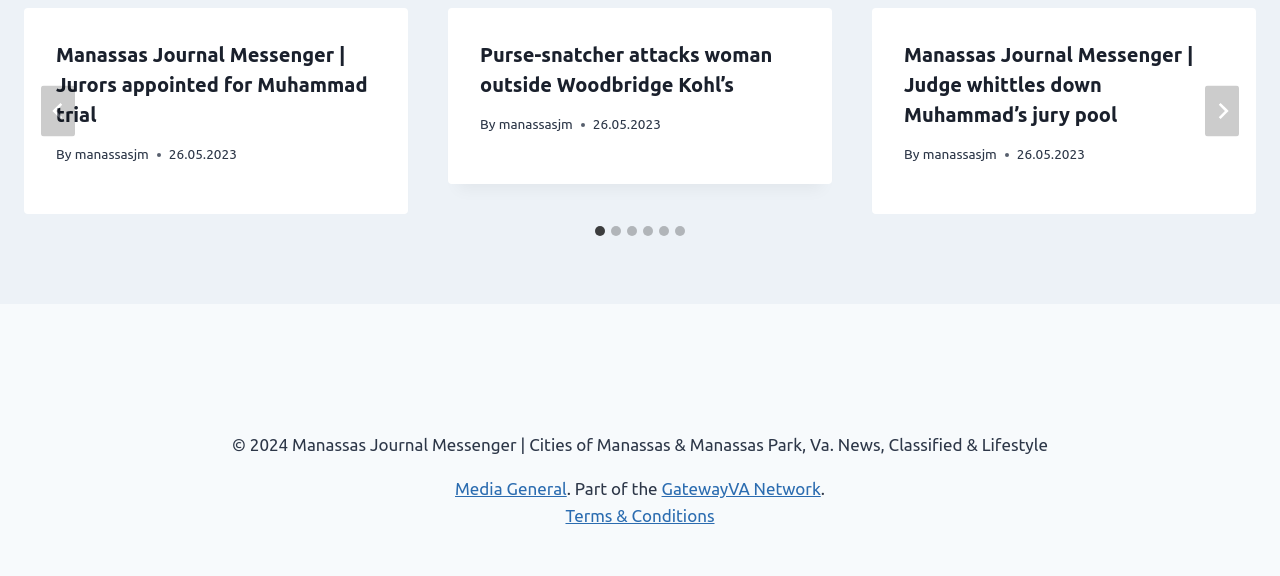Provide the bounding box coordinates of the UI element this sentence describes: "Terms & Conditions".

[0.442, 0.879, 0.558, 0.912]